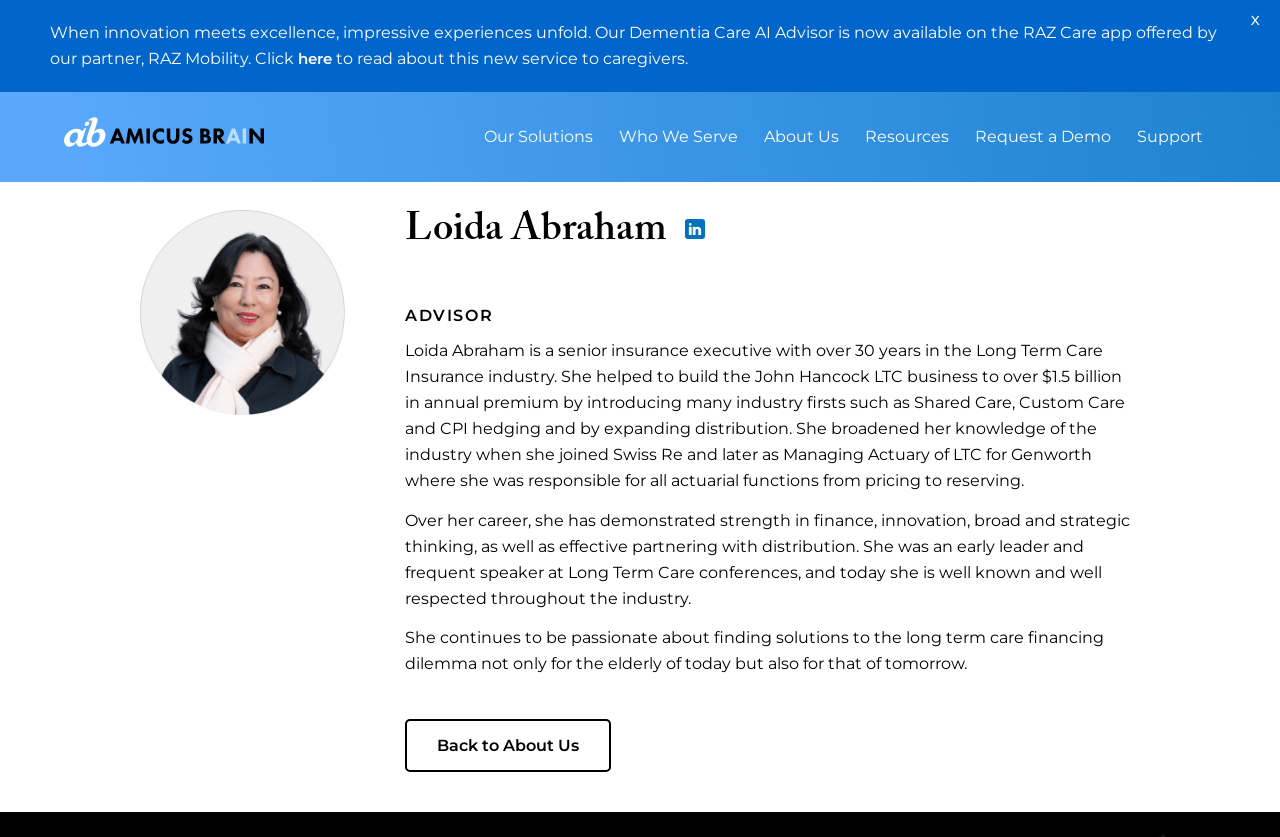Locate the bounding box coordinates of the clickable part needed for the task: "View Loida Abraham's profile".

[0.527, 0.238, 0.551, 0.319]